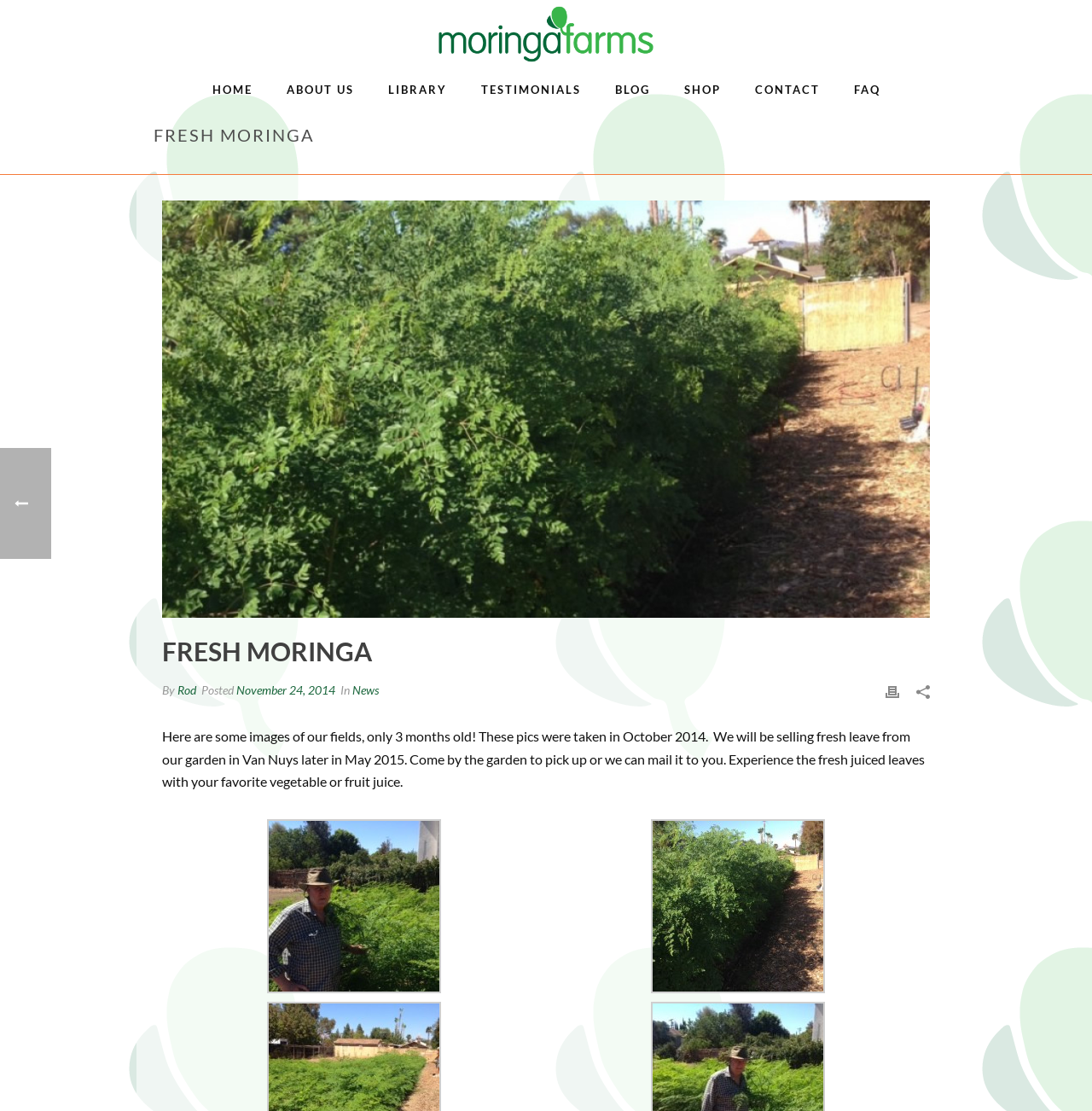What is the author of the post?
Offer a detailed and full explanation in response to the question.

The author of the post can be found in the link 'Rod' which is located near the time element 'November 24, 2014' and the static text 'By', indicating that Rod is the author of the post.